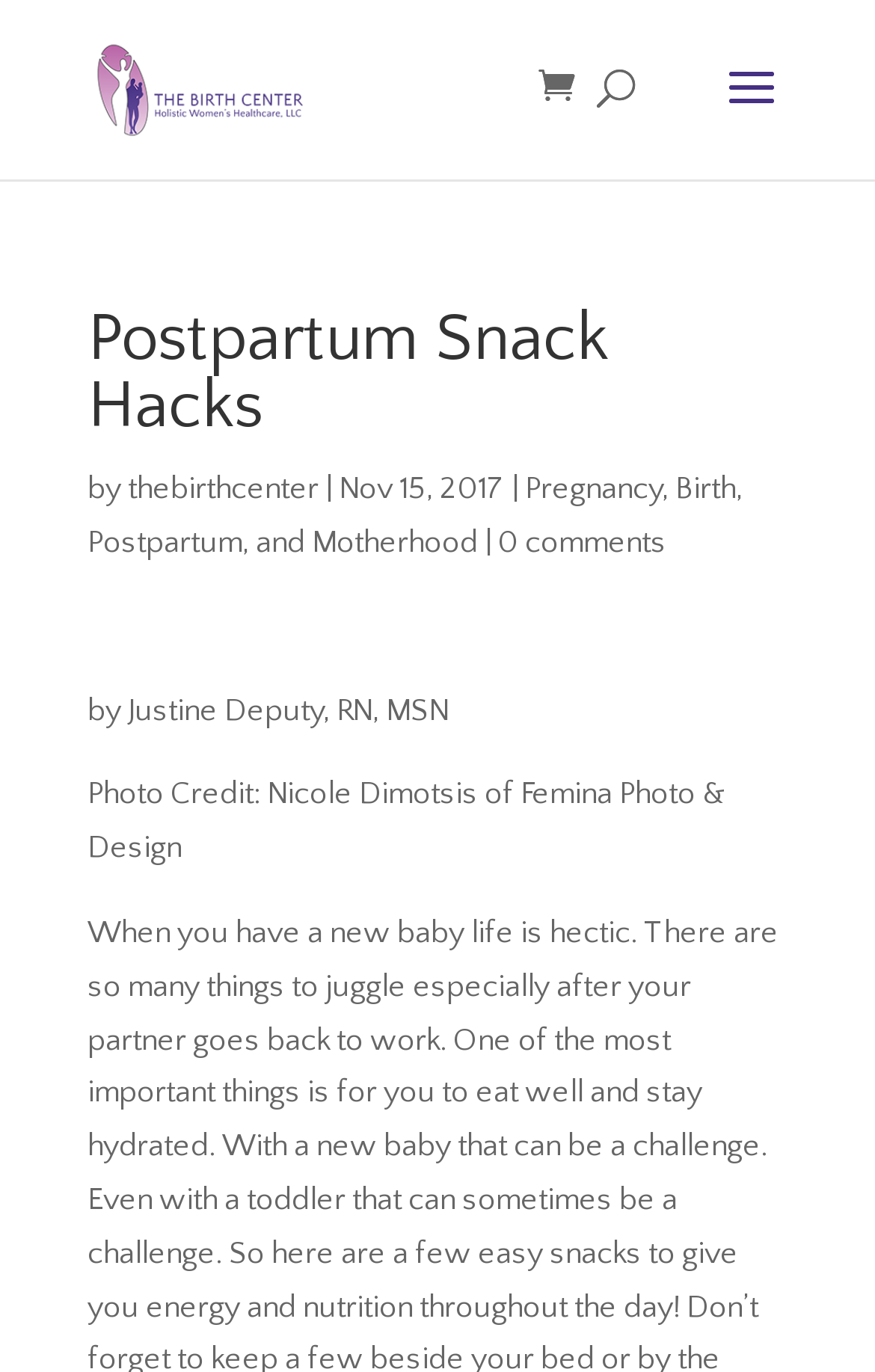Summarize the webpage comprehensively, mentioning all visible components.

The webpage is about postpartum snack hacks, specifically an article titled "Postpartum Snack Hacks" written by Justine Deputy, RN, MSN. At the top left, there is a logo of "The Birth Center Holistic Women's Health Care" accompanied by a link to the center's website. Below the logo, there is a search bar that spans almost the entire width of the page.

The main content of the article is headed by a title "Postpartum Snack Hacks" in a prominent font size, followed by the author's name and the date of publication, November 15, 2017. The article is categorized under "Pregnancy, Birth, Postpartum, and Motherhood". 

On the right side of the page, there is a section with a link to the comments, indicating that there are no comments on the article. Below the article title, there is a photo credit to Nicole Dimotsis of Femina Photo & Design. The webpage has a total of 5 links, including the logo, the search bar, and the links to the author's name, the category, and the comments section.